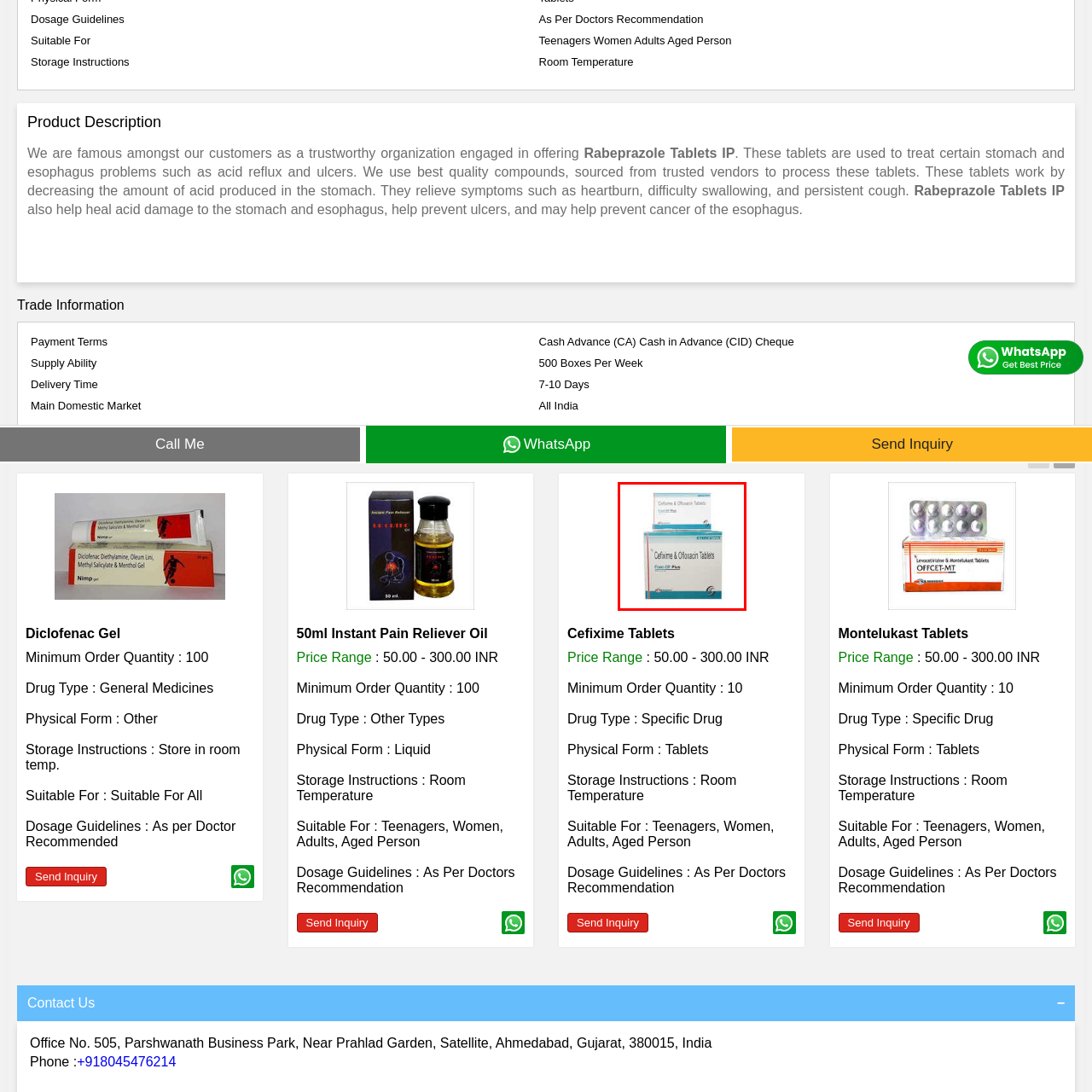Observe the image enclosed by the red border and respond to the subsequent question with a one-word or short phrase:
What type of treatment options do the tablets offer?

antibiotic treatment